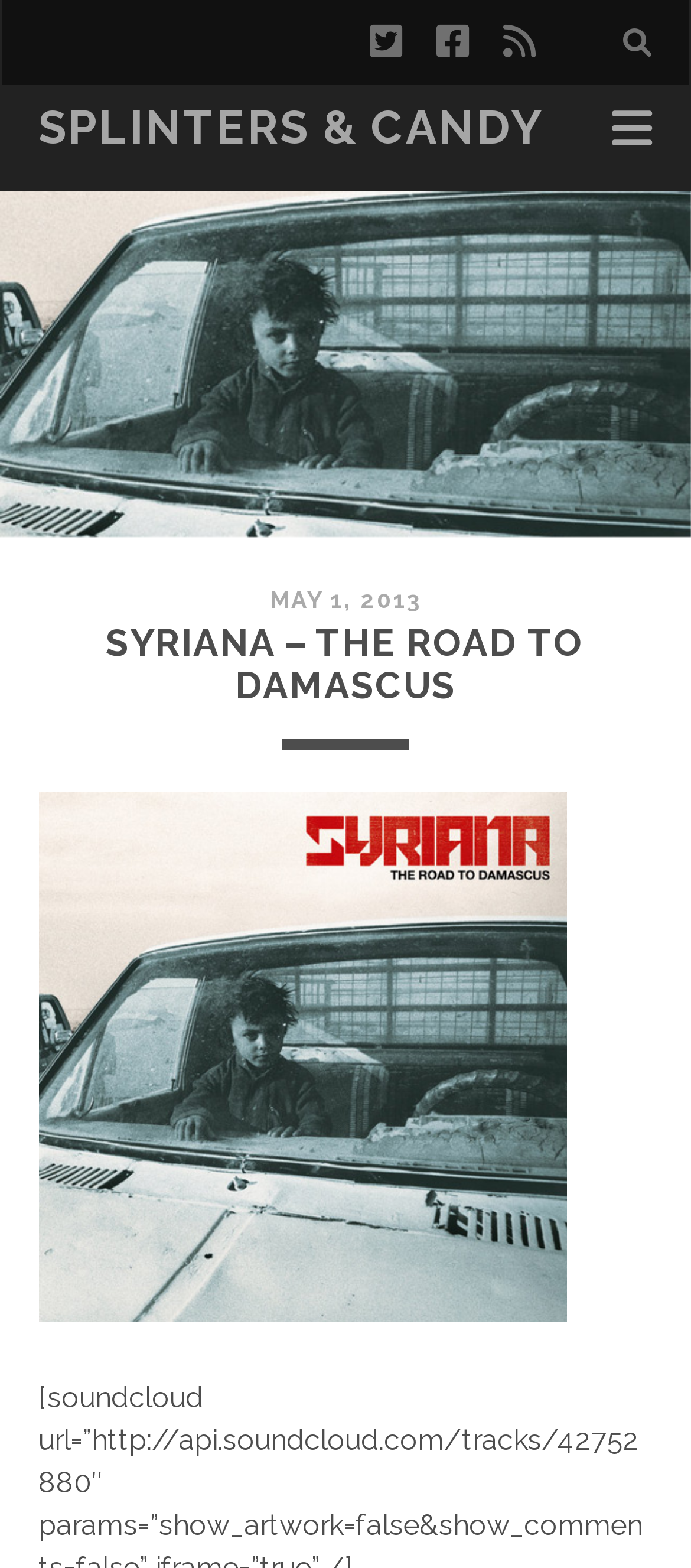Identify the webpage's primary heading and generate its text.

SYRIANA – THE ROAD TO DAMASCUS